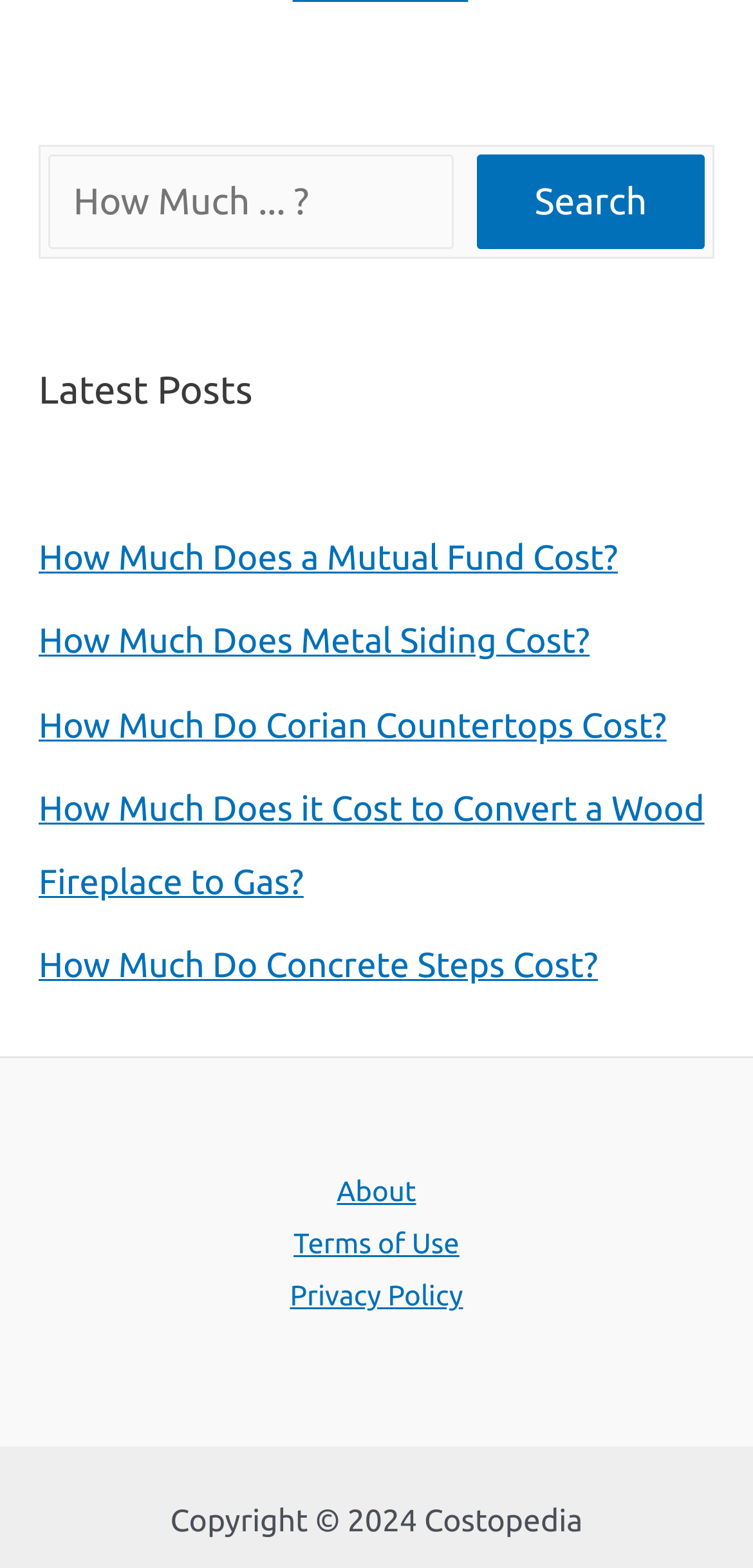What is the copyright information for the website?
Carefully analyze the image and provide a detailed answer to the question.

At the very bottom of the webpage, there is a static text that reads 'Copyright © 2024 Costopedia'. This suggests that the website is owned by Costopedia and the copyright is for the year 2024.